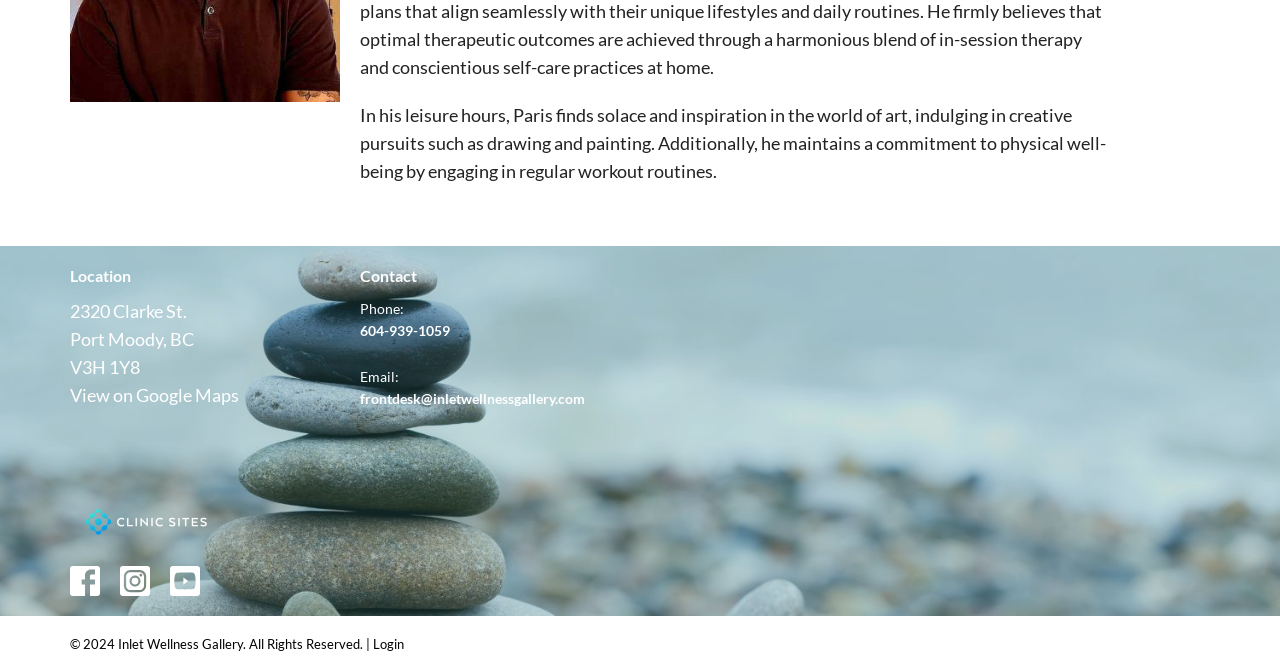Please determine the bounding box of the UI element that matches this description: alt="In Partnership With Clinic Sites". The coordinates should be given as (top-left x, top-left y, bottom-right x, bottom-right y), with all values between 0 and 1.

[0.055, 0.746, 0.172, 0.813]